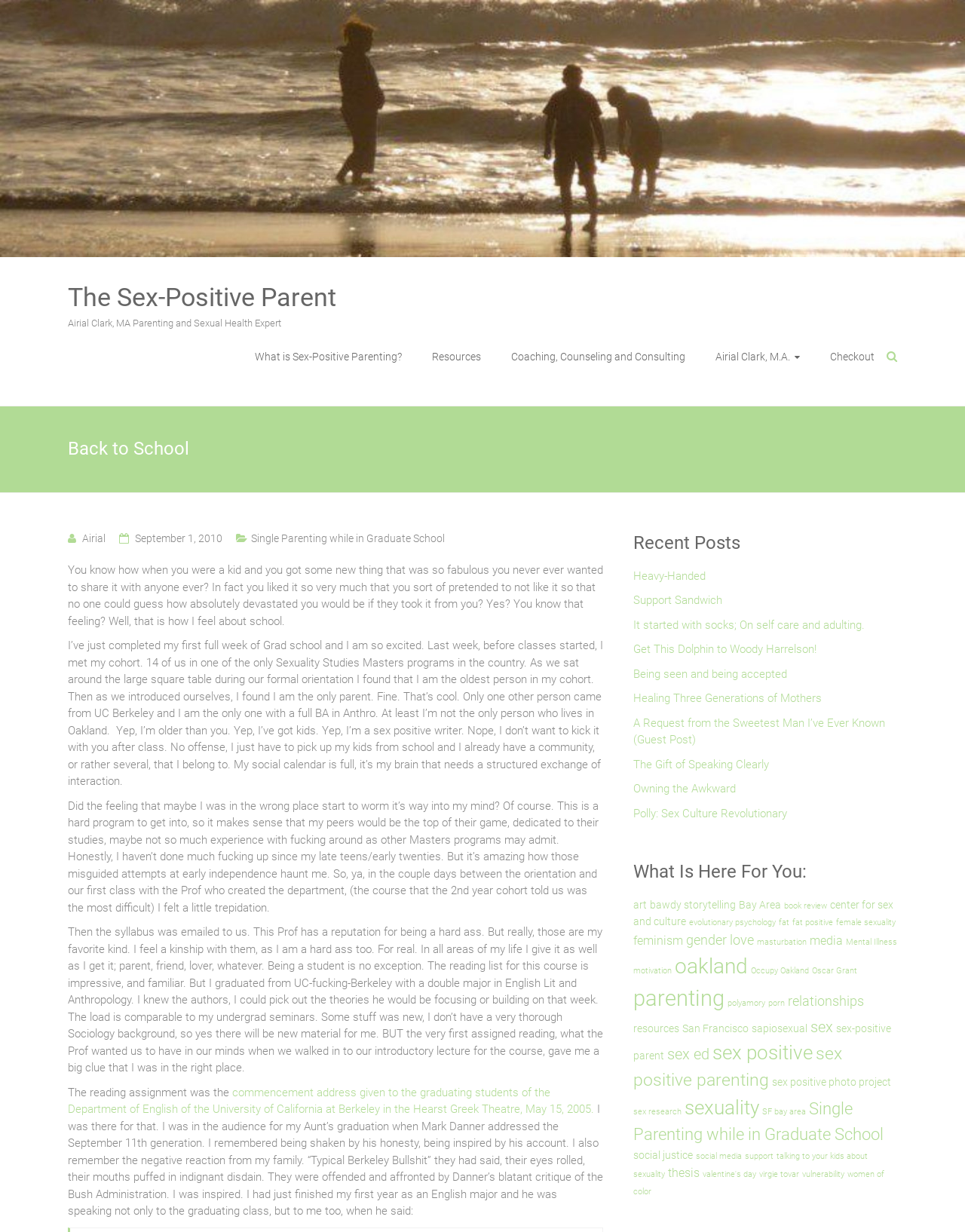Explain the webpage in detail, including its primary components.

The webpage is titled "Back to School – The Sex-Positive Parent" and features a prominent image with the same title at the top. Below the image, there is a heading with the title "The Sex-Positive Parent" followed by a link with the same text. 

To the right of the title, there are several links, including "What is Sex-Positive Parenting?", "Resources", "Coaching, Counseling and Consulting", and "Checkout". 

Below these links, there is a heading titled "Back to School" with a link to "Airial" and another link to "September 1, 2010". There is also a link to "Single Parenting while in Graduate School". 

The main content of the webpage is a personal blog post about the author's experience going back to school. The text is divided into several paragraphs, with the author sharing their thoughts and feelings about being a sex-positive parent and a student. The author mentions their excitement about starting graduate school, meeting their cohort, and feeling a sense of belonging. They also share their concerns about being an older student and a parent, and how they navigate their social calendar.

To the right of the main content, there is a section titled "Recent Posts" with links to several blog posts, including "Heavy-Handed", "Support Sandwich", and "It started with socks; On self care and adulting". 

Further down the page, there is a section titled "What Is Here For You:" with links to various topics, including "art", "bawdy storytelling", "Bay Area", and "book review". There are many more links to topics such as "evolutionary psychology", "fat positive", "female sexuality", and "sex-positive parenting".